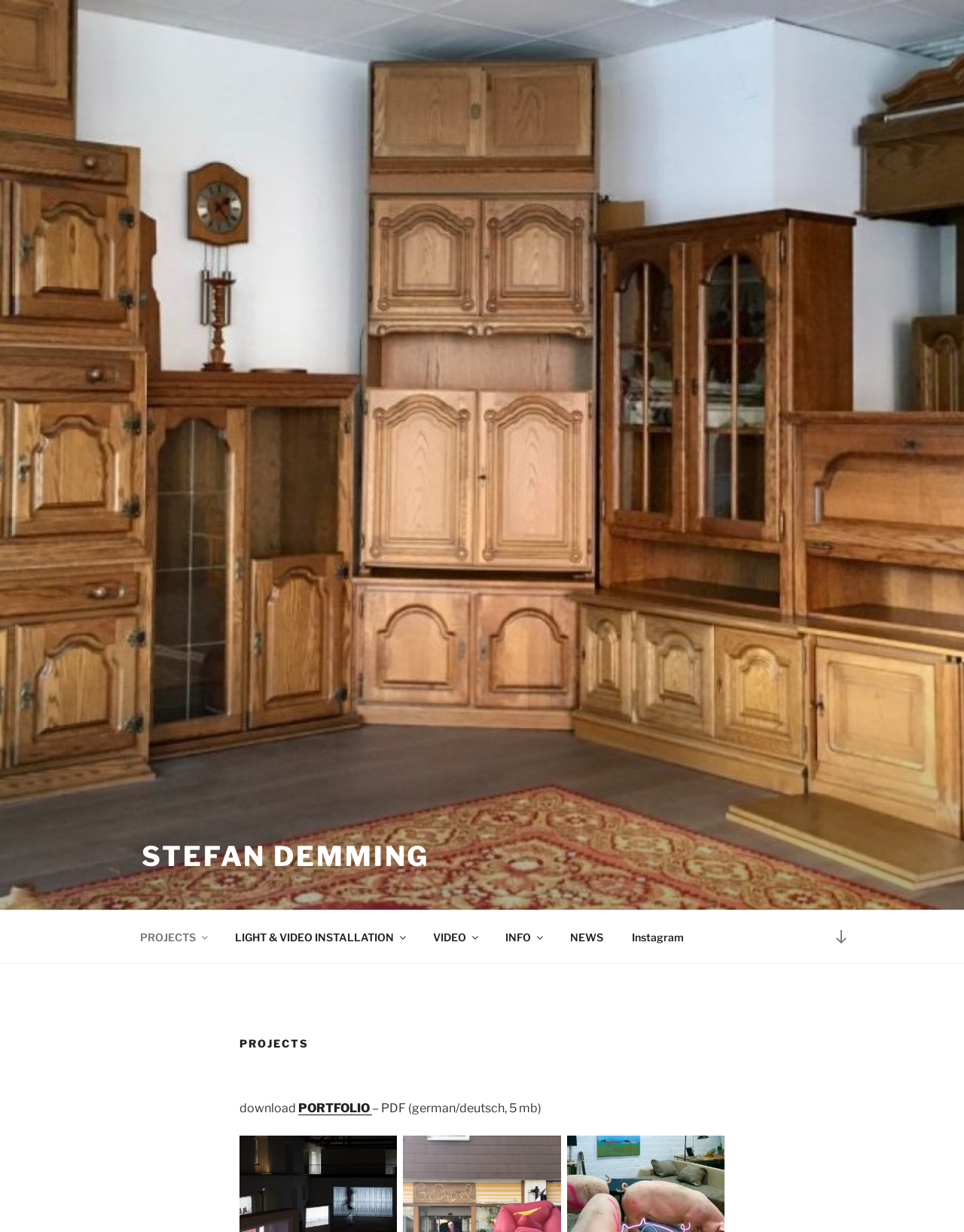Given the description of the UI element: "LIGHT & VIDEO INSTALLATION", predict the bounding box coordinates in the form of [left, top, right, bottom], with each value being a float between 0 and 1.

[0.23, 0.745, 0.433, 0.775]